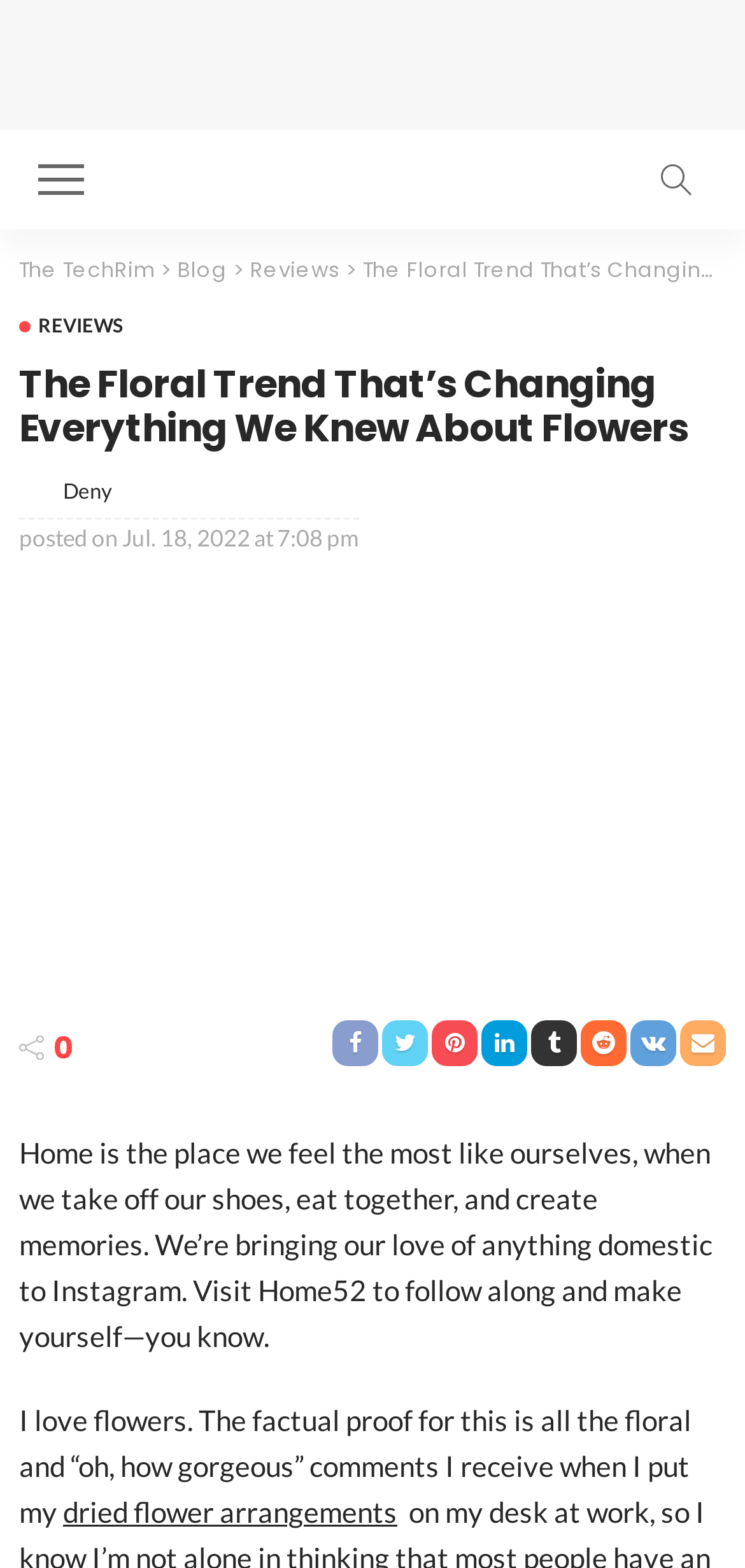Please identify the bounding box coordinates of the element that needs to be clicked to execute the following command: "Read the blog". Provide the bounding box using four float numbers between 0 and 1, formatted as [left, top, right, bottom].

[0.238, 0.163, 0.305, 0.182]